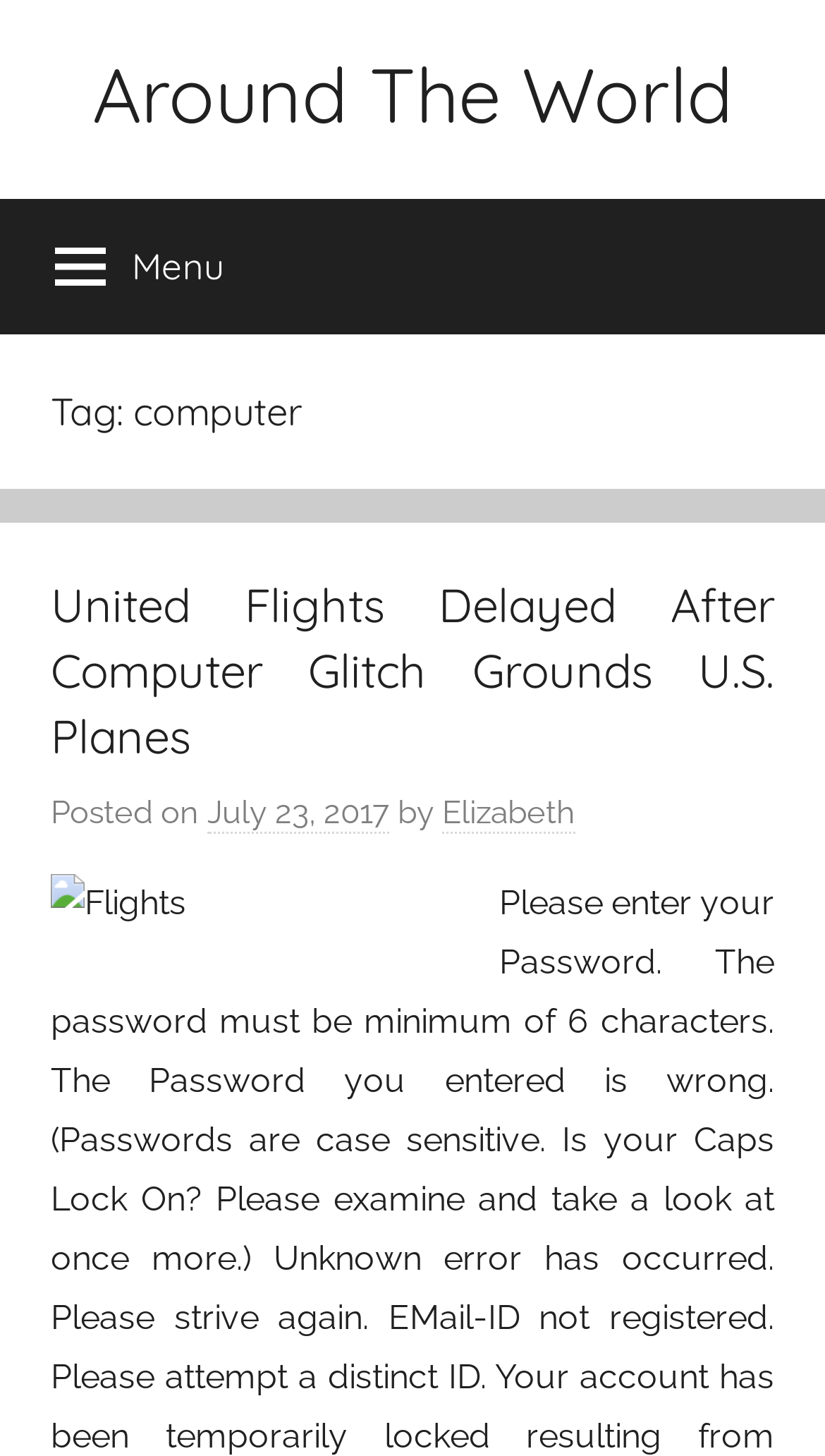For the element described, predict the bounding box coordinates as (top-left x, top-left y, bottom-right x, bottom-right y). All values should be between 0 and 1. Element description: Heidi Riley

None